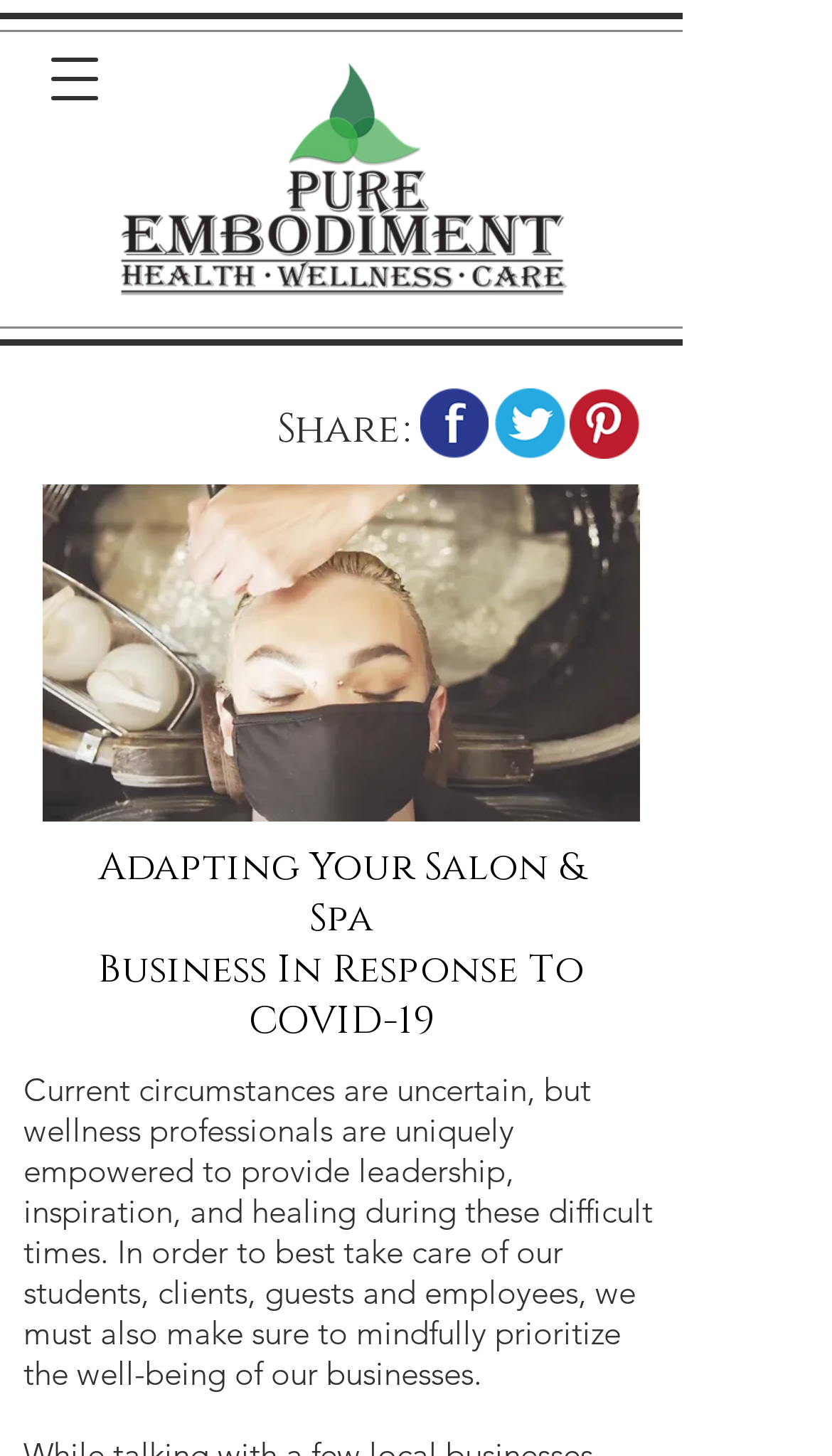How many social media icons are there?
Give a single word or phrase as your answer by examining the image.

3